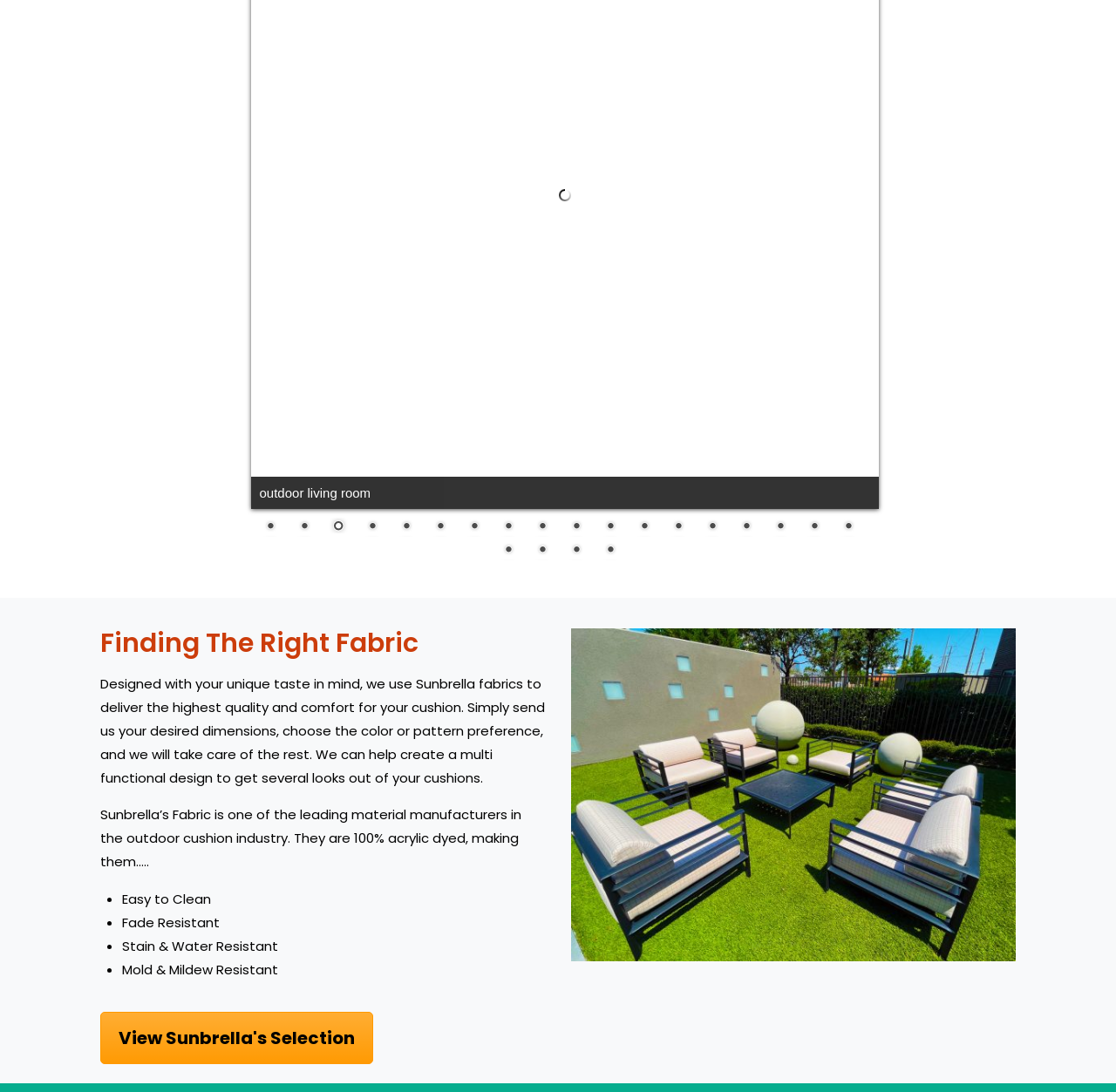Can you specify the bounding box coordinates of the area that needs to be clicked to fulfill the following instruction: "view Sunbrella's Selection"?

[0.09, 0.927, 0.334, 0.974]